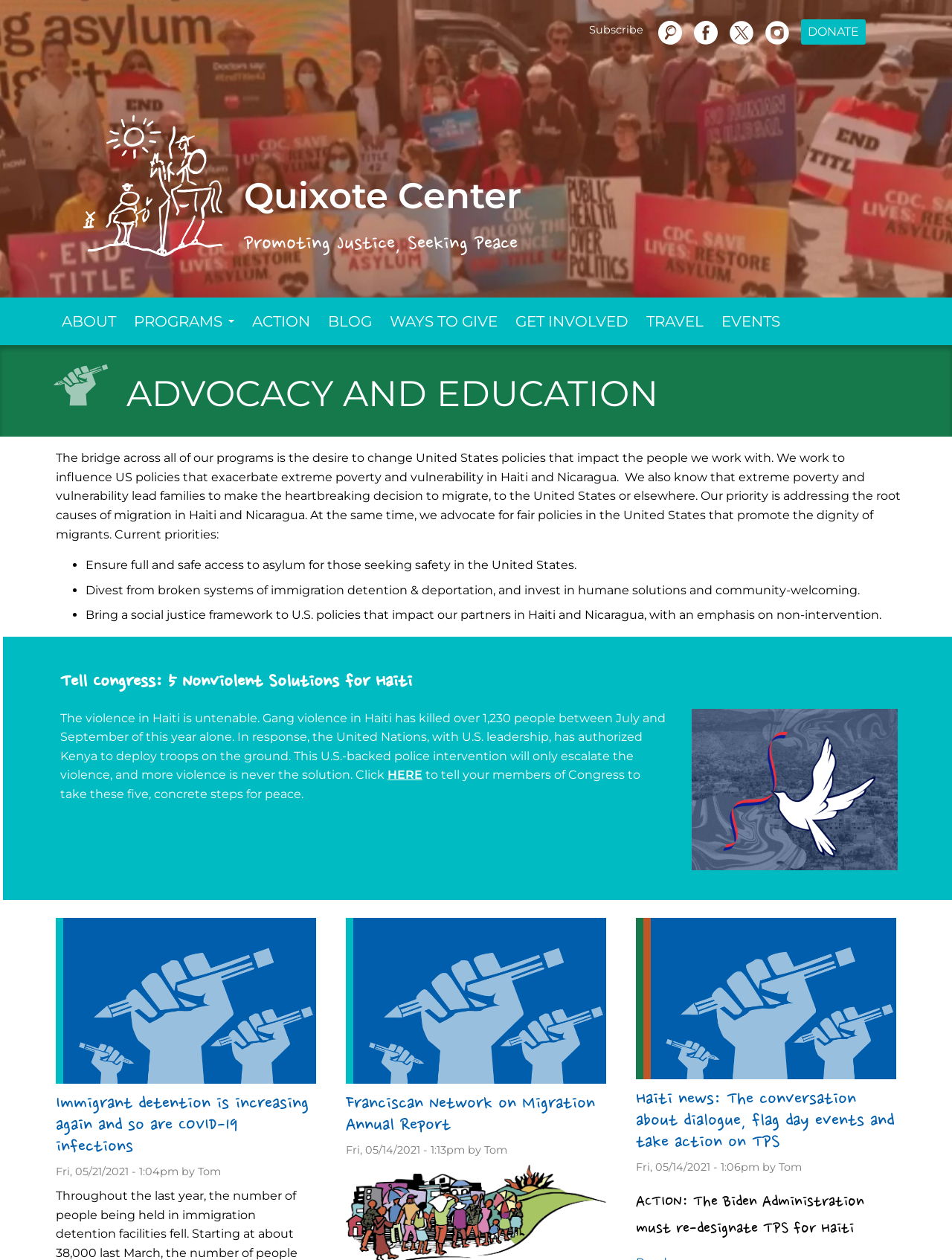What is the topic of the article 'Tell Congress: 5 Nonviolent Solutions for Haiti'?
Please answer the question with a detailed response using the information from the screenshot.

The topic of the article 'Tell Congress: 5 Nonviolent Solutions for Haiti' can be found in the 'article' section, where it is written that 'The violence in Haiti is untenable...' and the article is about finding nonviolent solutions for Haiti.